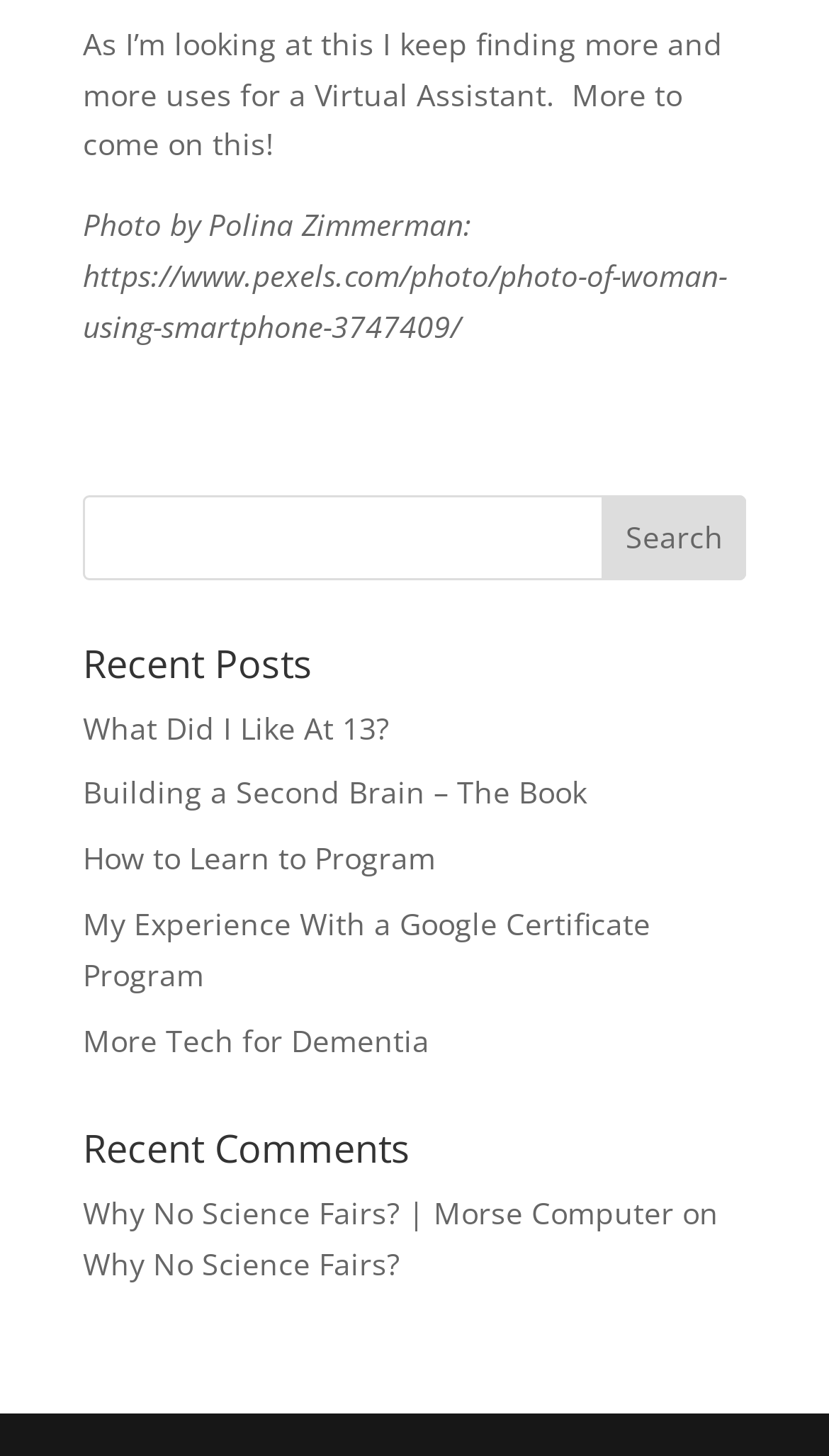How many links are under 'Recent Comments'?
Please provide a comprehensive answer based on the details in the screenshot.

The links under 'Recent Comments' are 'Why No Science Fairs? | Morse Computer' and 'Why No Science Fairs?', totaling 2 links.